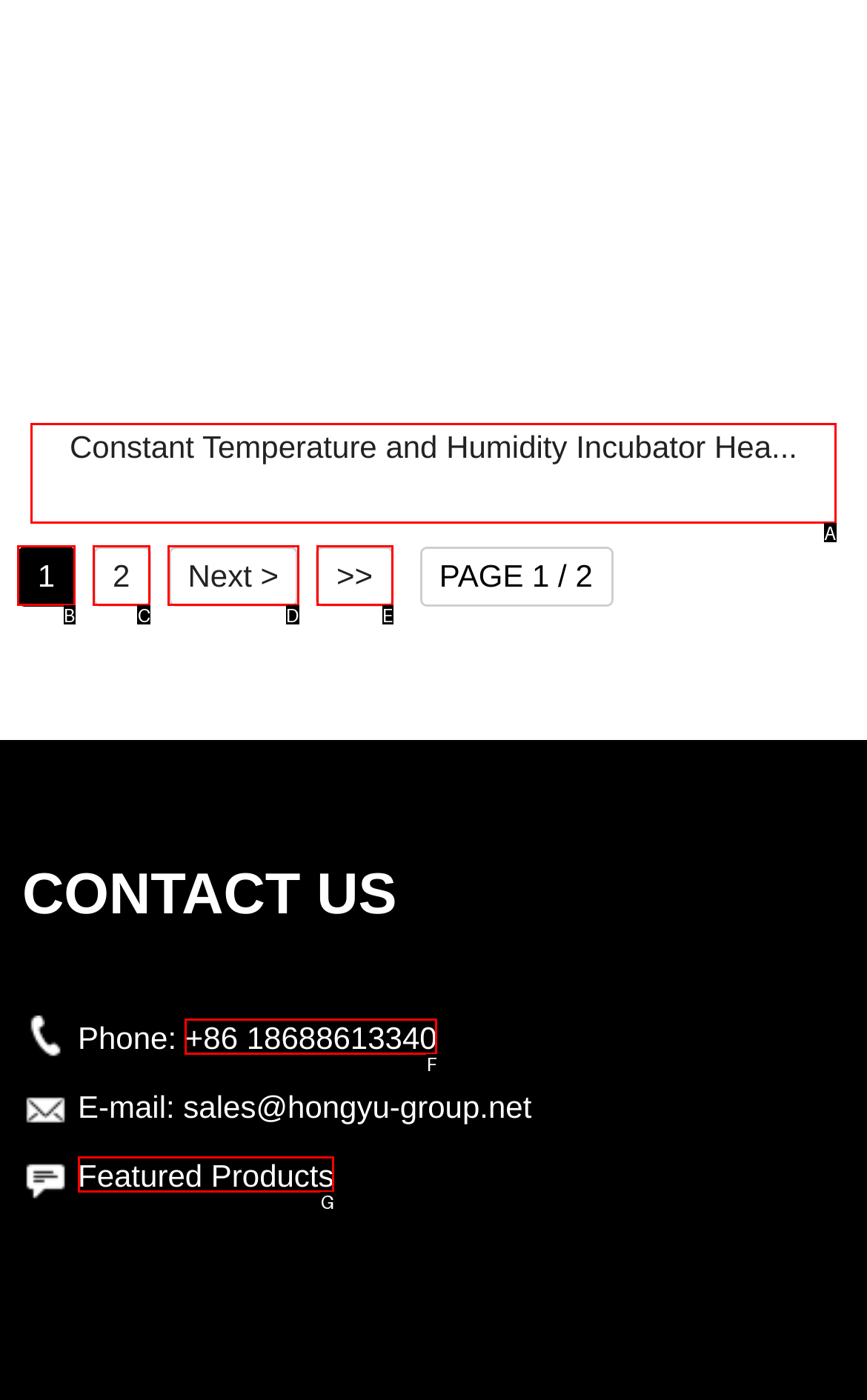Which lettered UI element aligns with this description: Featured Products
Provide your answer using the letter from the available choices.

G